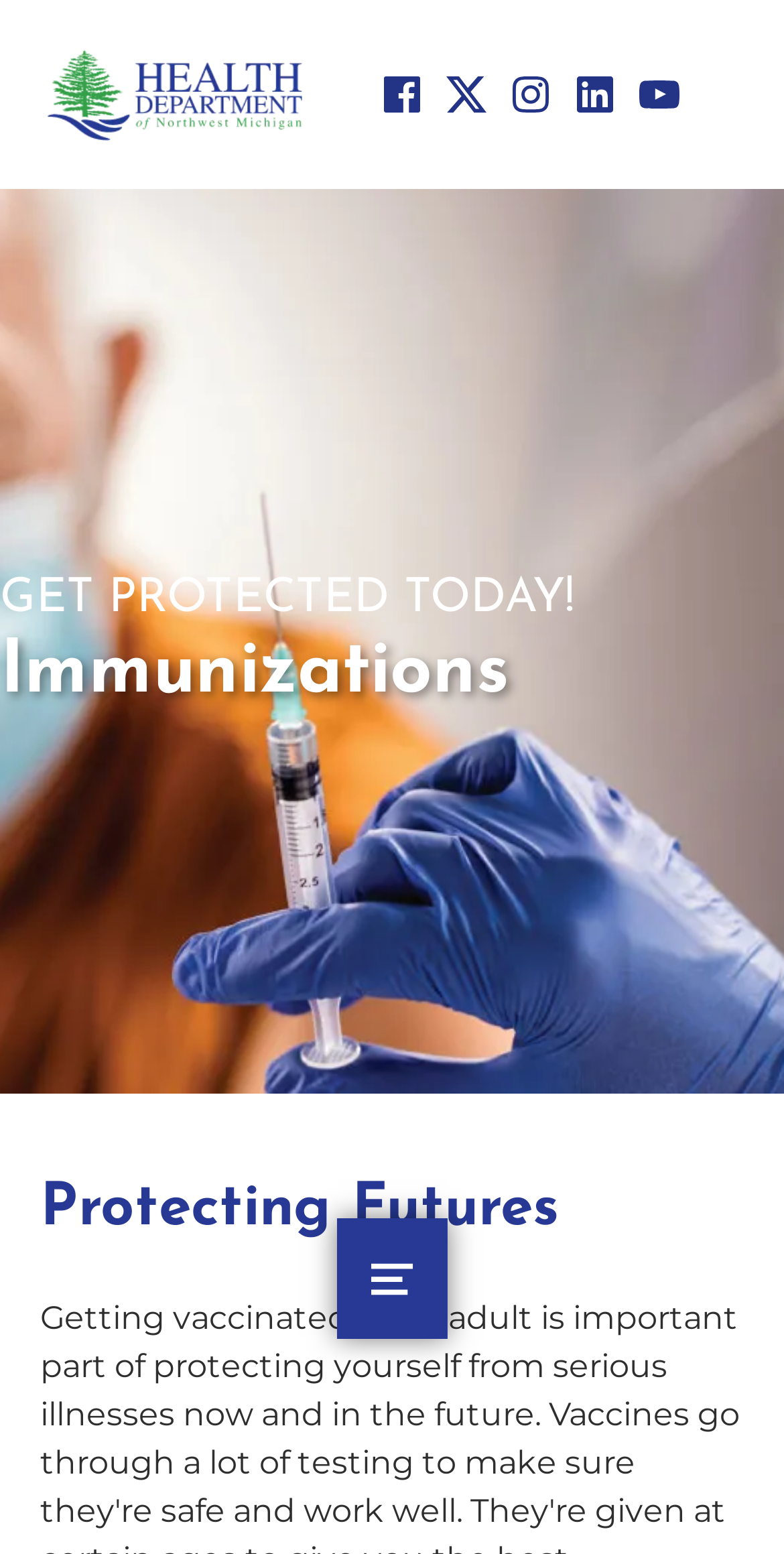How many headings are there on the webpage?
Look at the image and respond with a single word or a short phrase.

3